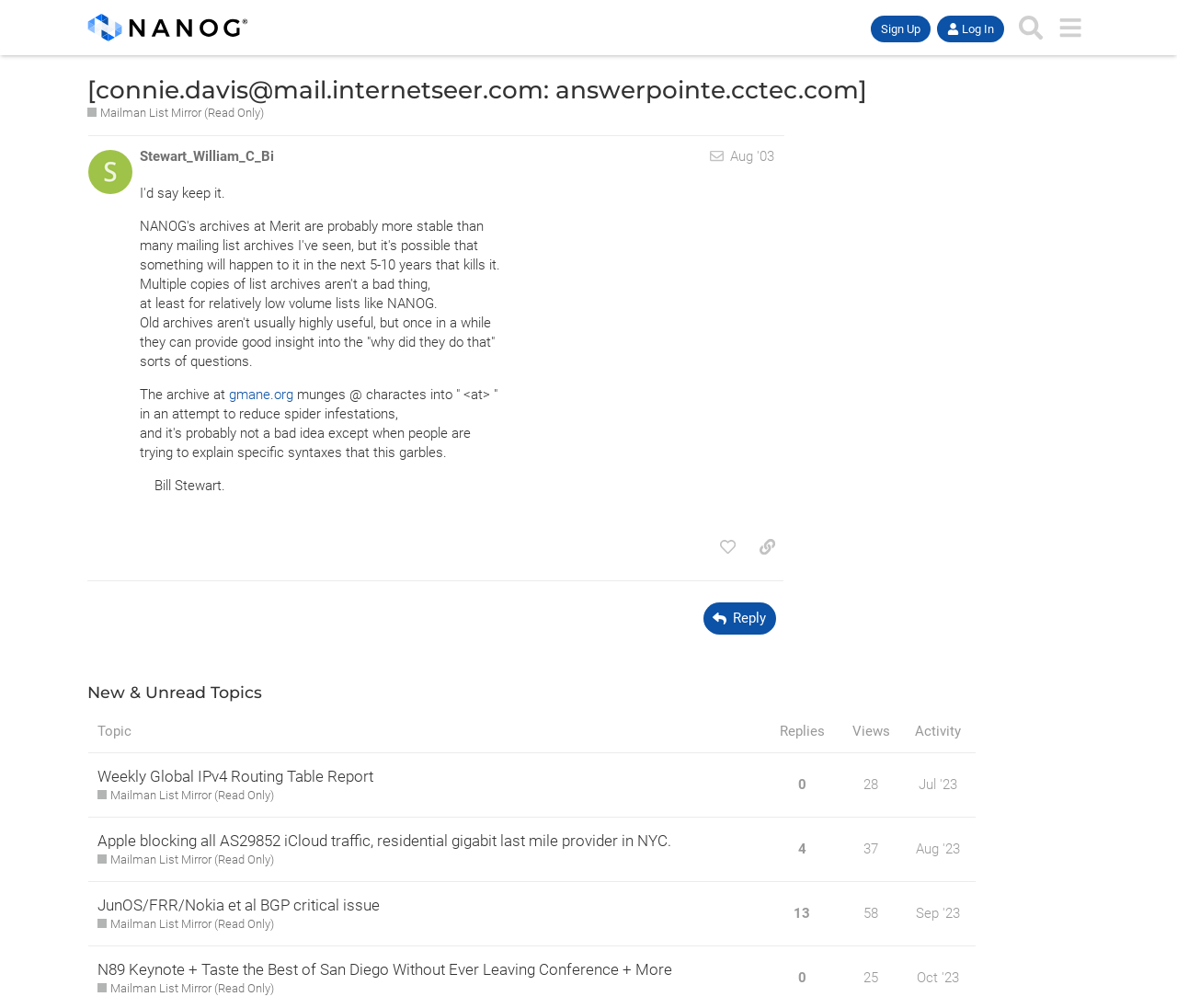Locate the coordinates of the bounding box for the clickable region that fulfills this instruction: "Click on the 'Next Post →' link".

None